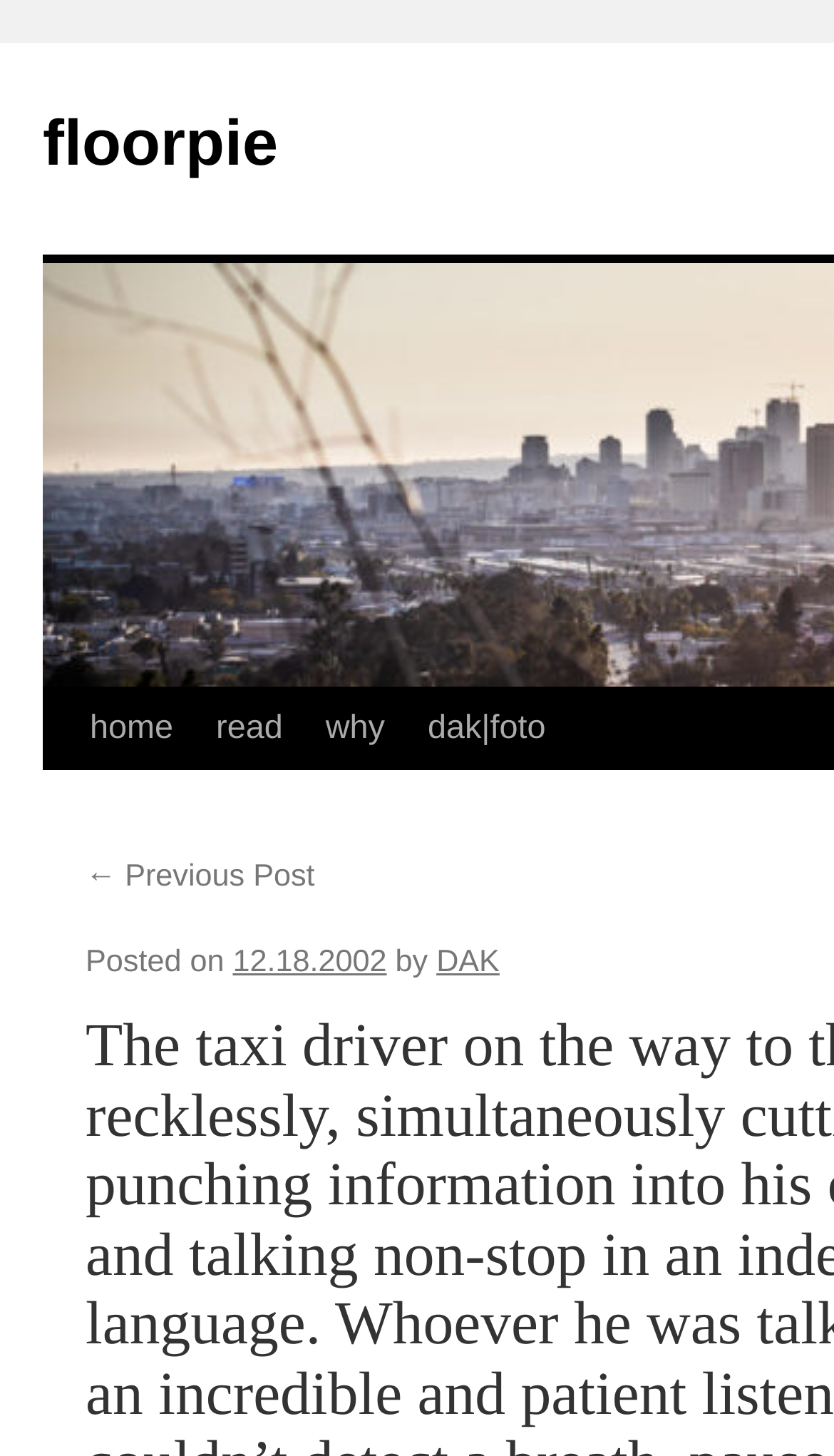Refer to the image and provide an in-depth answer to the question: 
What is the date of the current post?

I found a link with the text '12.18.2002' which is located near a static text 'Posted on', suggesting that it is the date of the current post.